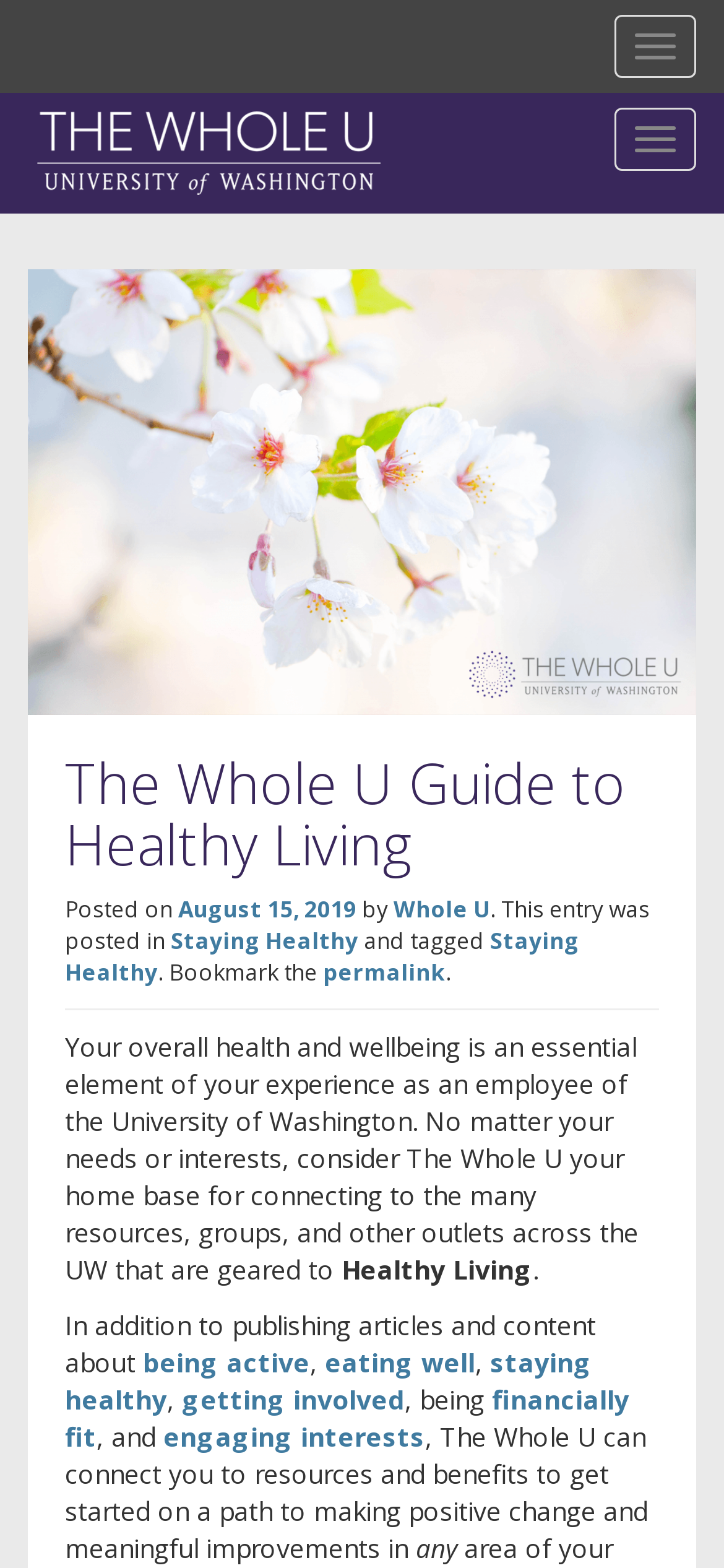Please locate the bounding box coordinates of the region I need to click to follow this instruction: "Visit The Whole U homepage".

[0.051, 0.071, 0.526, 0.124]